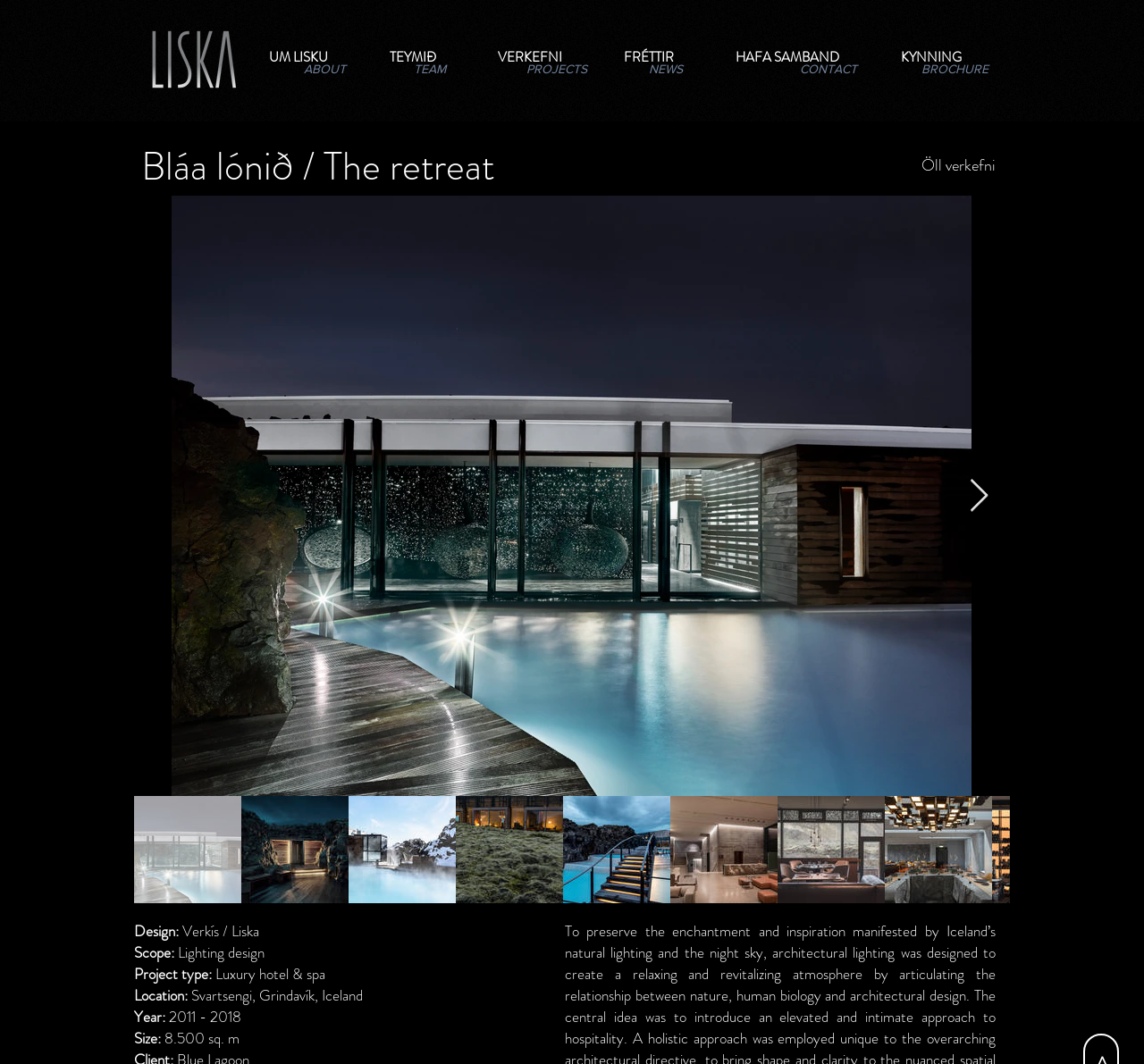Can you find the bounding box coordinates of the area I should click to execute the following instruction: "Click the 'KYNNING' link"?

[0.776, 0.037, 0.883, 0.071]